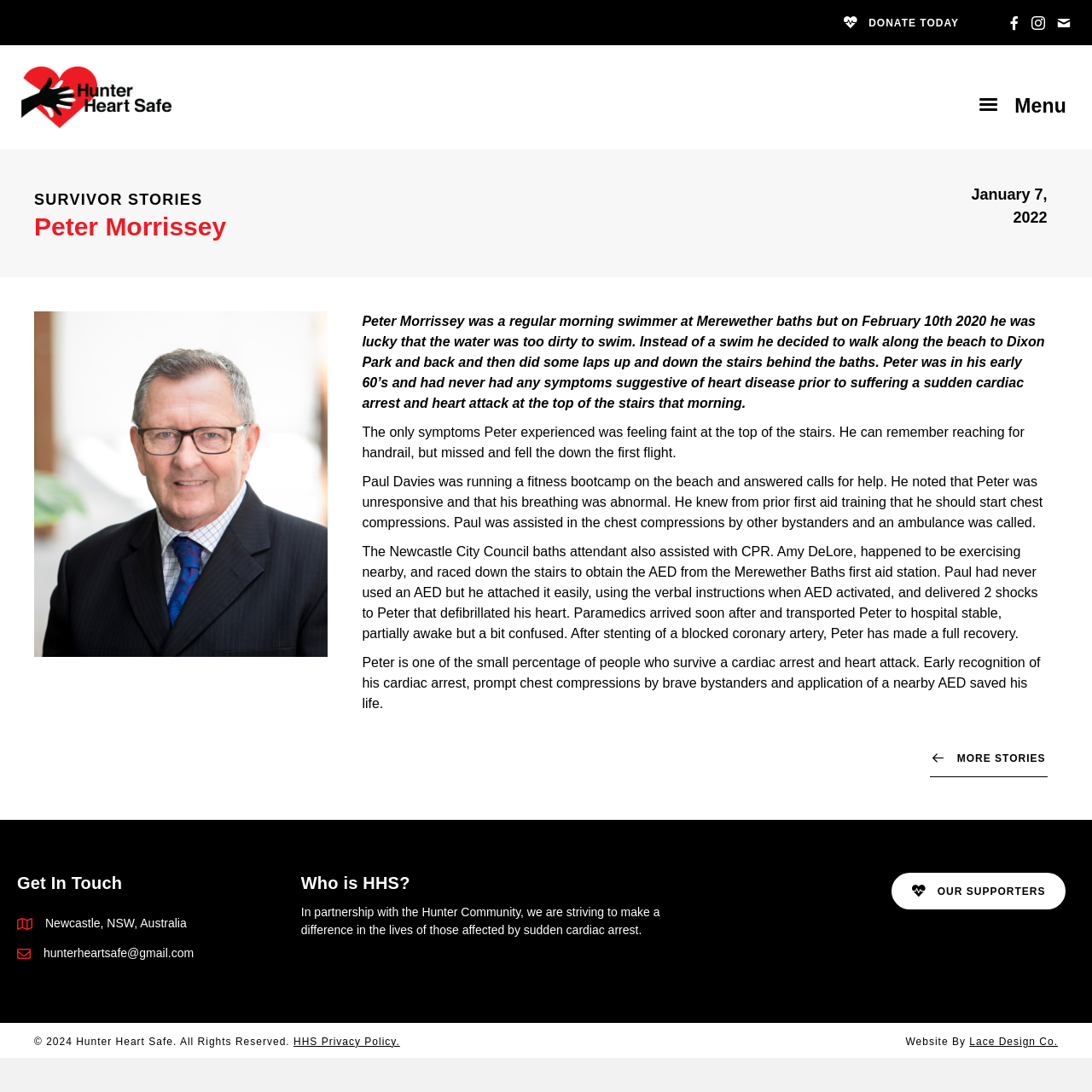Based on the image, please elaborate on the answer to the following question:
What is the organization mentioned in the story?

The webpage has a logo element with the text 'HHS-Logo_Horizontal-02' and several mentions of 'Hunter Heart Safe' in the static text elements. This suggests that Hunter Heart Safe is the organization being referred to in the story.